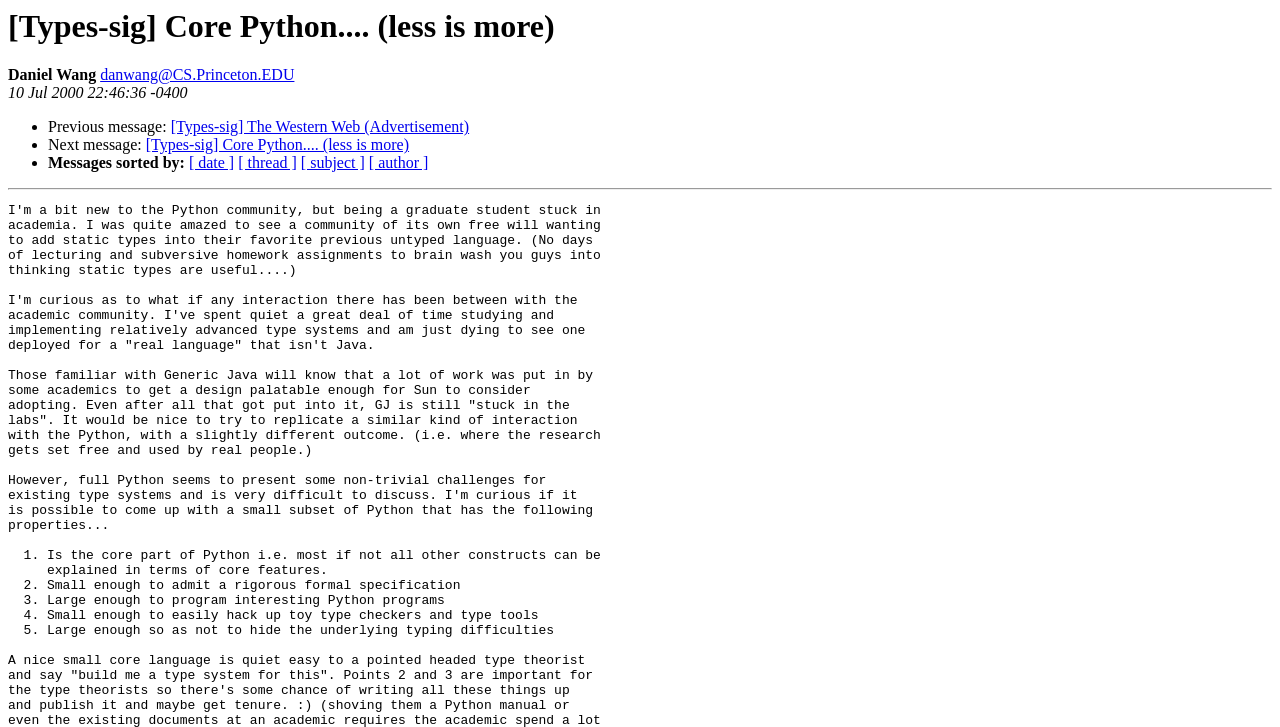Identify the bounding box for the UI element described as: "[Types-sig] The Western Web (Advertisement)". The coordinates should be four float numbers between 0 and 1, i.e., [left, top, right, bottom].

[0.133, 0.163, 0.366, 0.186]